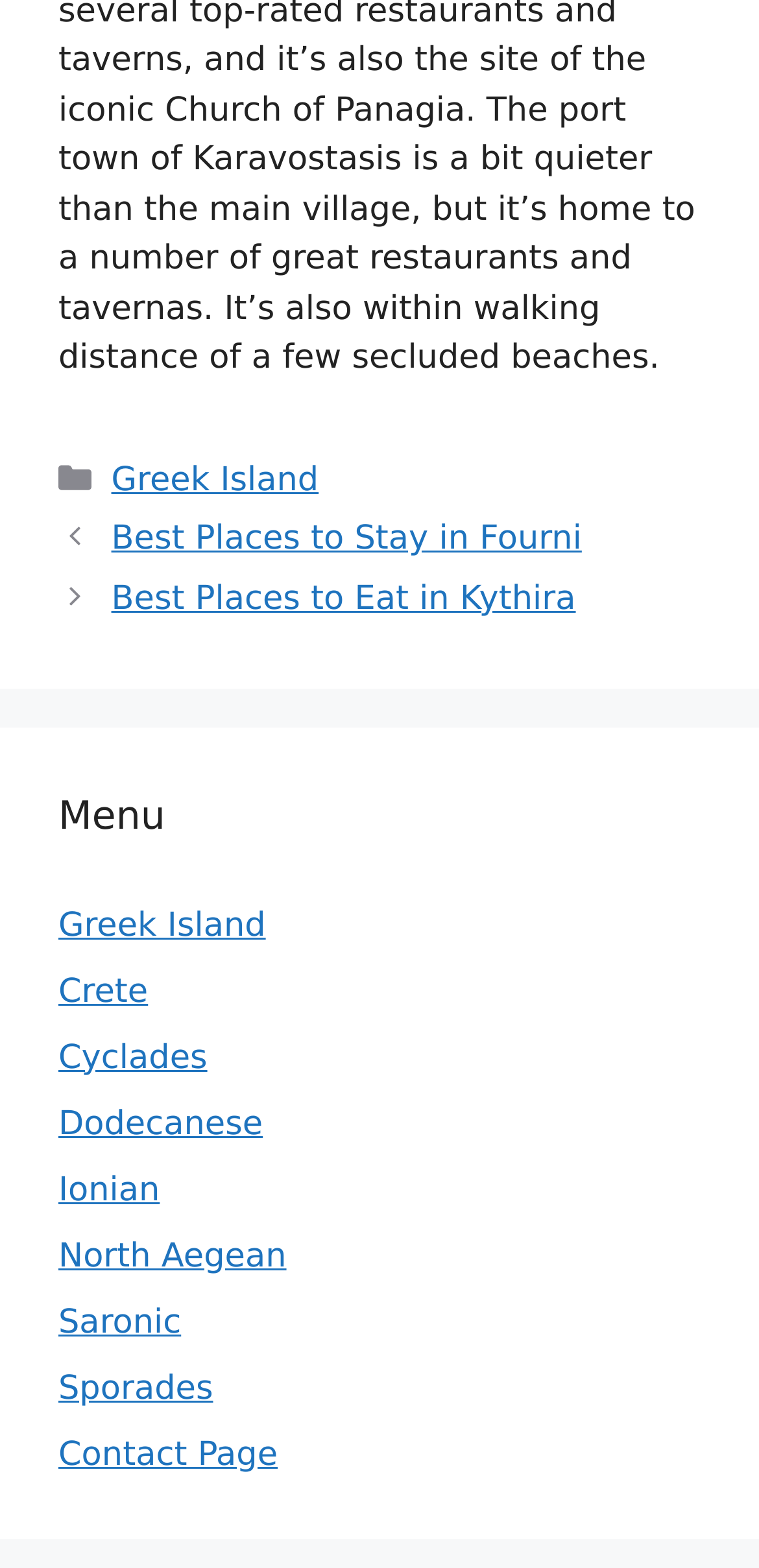Identify the bounding box for the given UI element using the description provided. Coordinates should be in the format (top-left x, top-left y, bottom-right x, bottom-right y) and must be between 0 and 1. Here is the description: Greek Island

[0.077, 0.578, 0.35, 0.602]